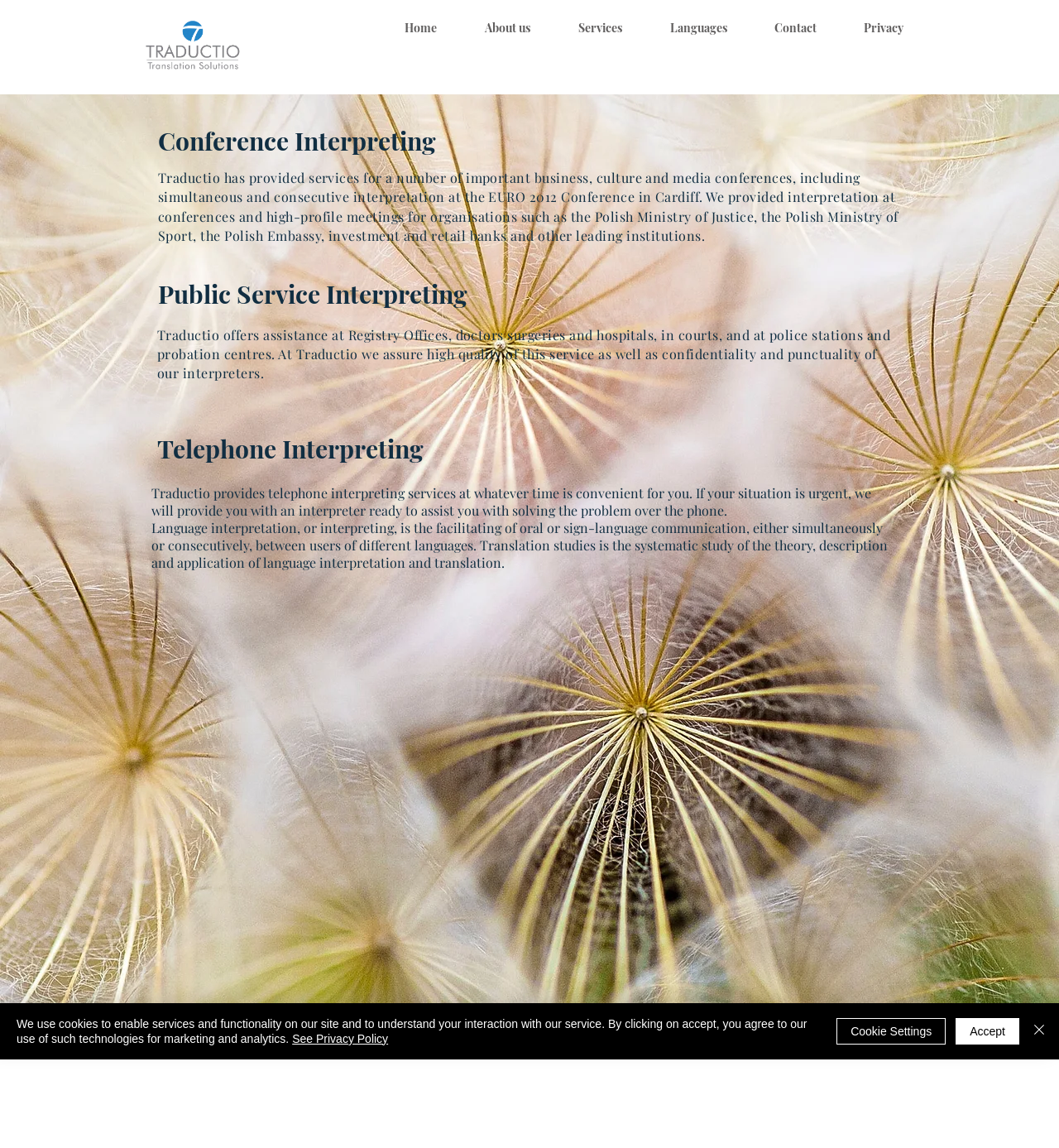Based on the element description See Privacy Policy, identify the bounding box of the UI element in the given webpage screenshot. The coordinates should be in the format (top-left x, top-left y, bottom-right x, bottom-right y) and must be between 0 and 1.

[0.276, 0.899, 0.367, 0.91]